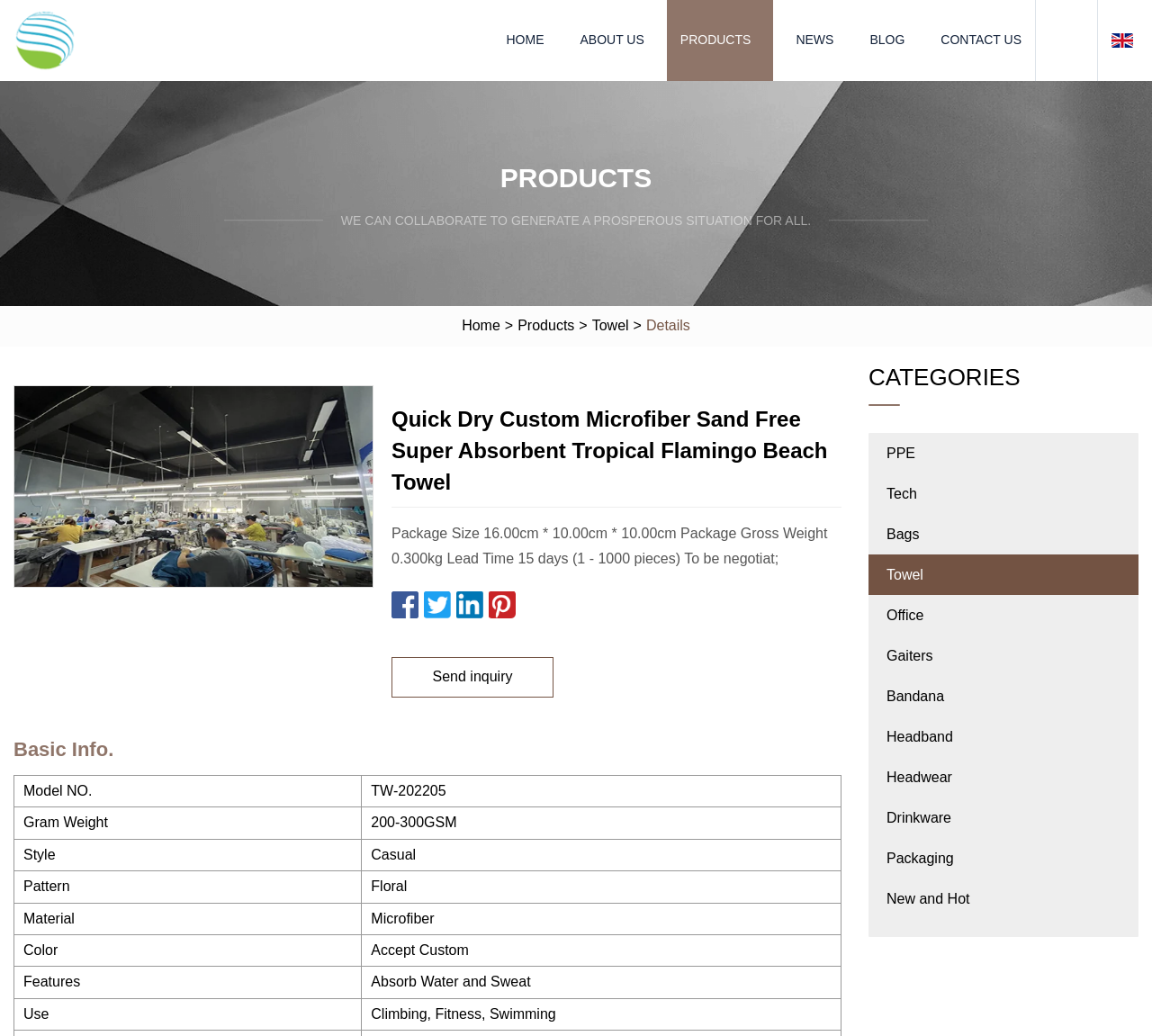Identify the primary heading of the webpage and provide its text.

Quick Dry Custom Microfiber Sand Free Super Absorbent Tropical Flamingo Beach Towel